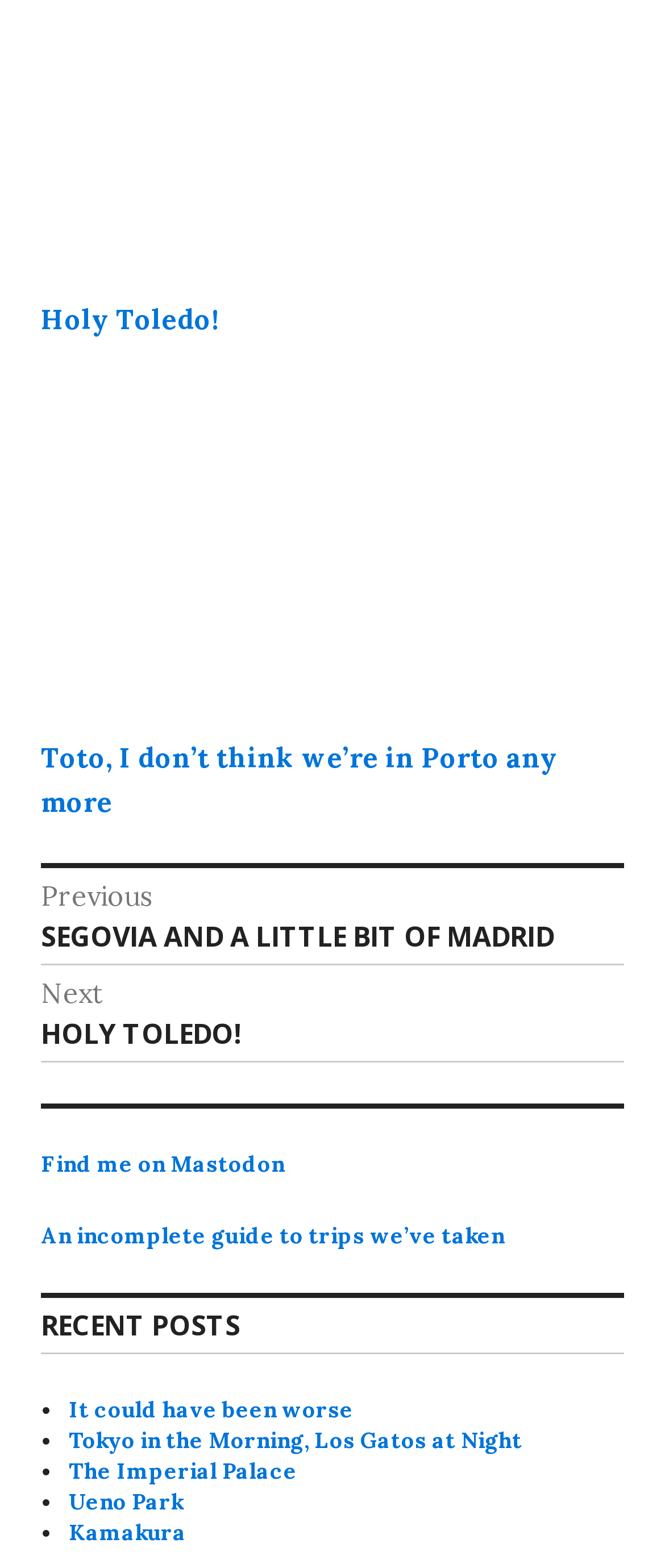Locate the bounding box coordinates of the item that should be clicked to fulfill the instruction: "View the 'Previous post: SEGOVIA AND A LITTLE BIT OF MADRID' page".

[0.062, 0.558, 0.938, 0.611]